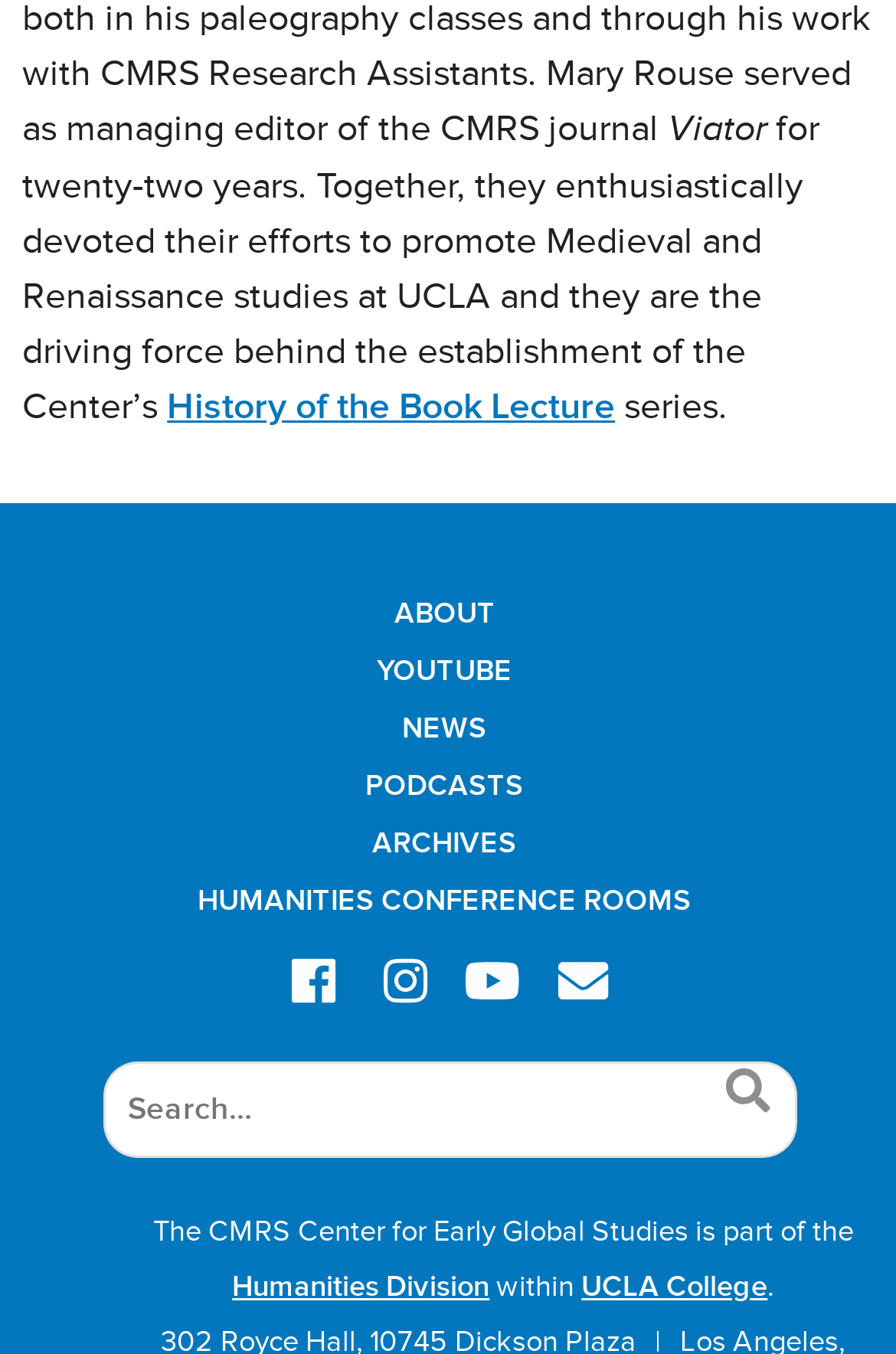Locate the bounding box coordinates of the element that should be clicked to fulfill the instruction: "go to the 'NEWS' page".

[0.449, 0.526, 0.544, 0.55]